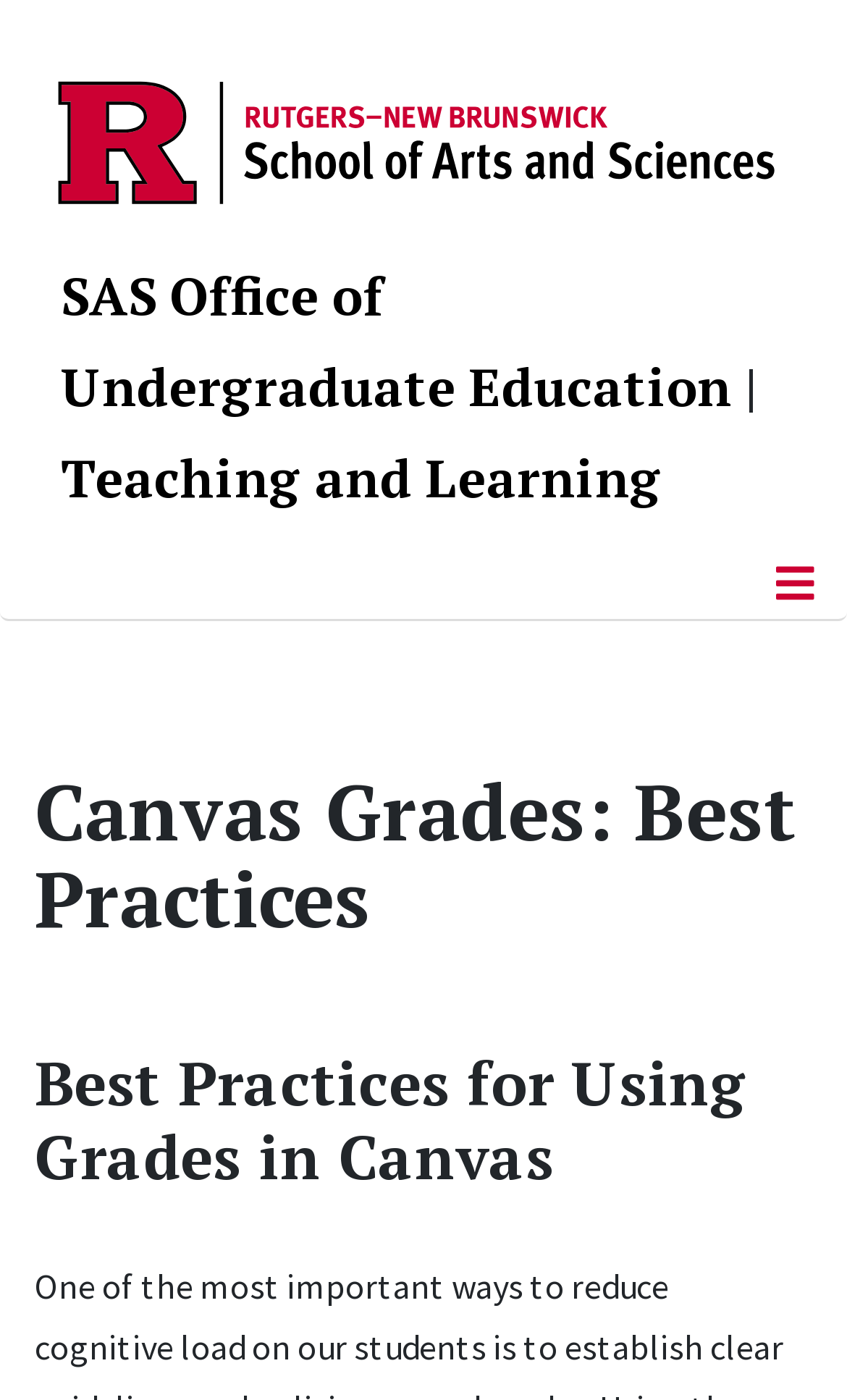What is the purpose of the 'Toggle Navigation' button?
Give a one-word or short-phrase answer derived from the screenshot.

To expand or collapse navigation